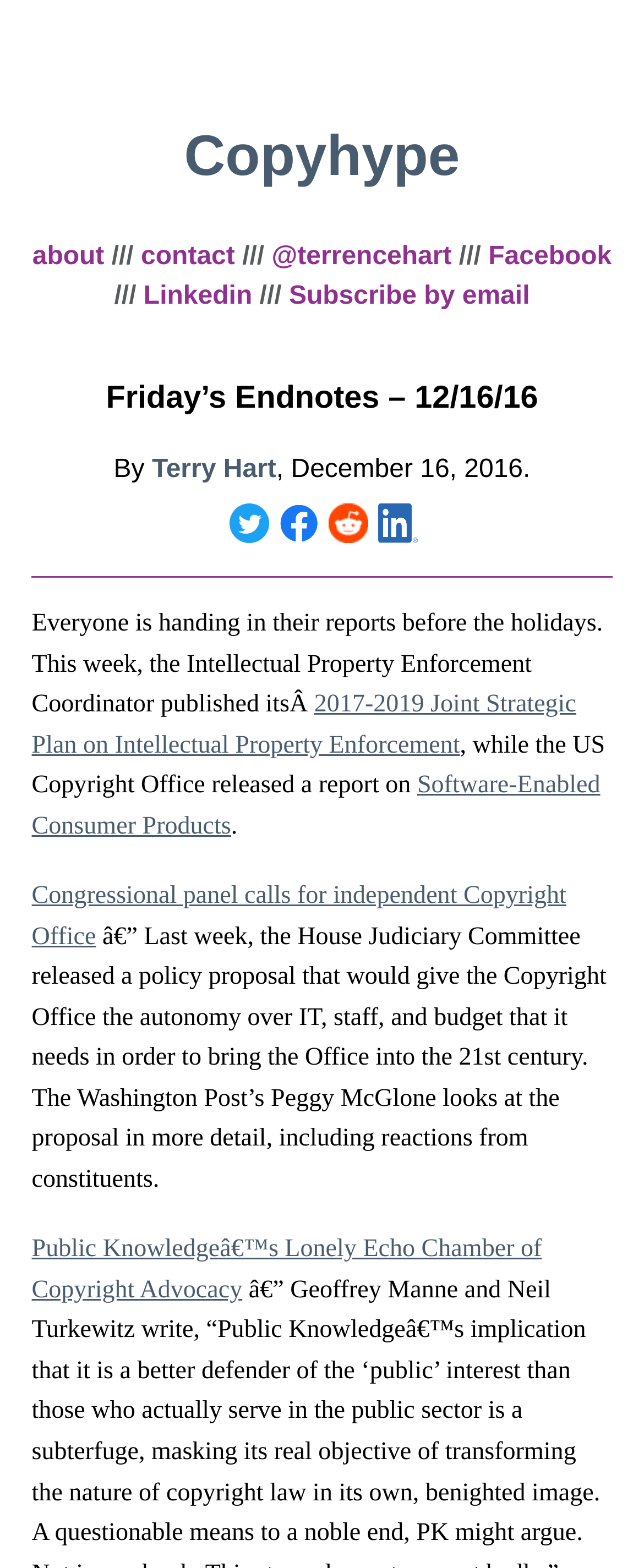Offer an extensive depiction of the webpage and its key elements.

The webpage appears to be a blog post titled "Friday's Endnotes - 12/16/16" on the website Copyhype. At the top, there is a header section with a link to the website's homepage, followed by a navigation menu with links to "about", "contact", and social media profiles.

Below the navigation menu, there is a header section with the title of the blog post, "Friday's Endnotes - 12/16/16", and the author's name, "Terry Hart". The author's name is accompanied by links to their Twitter, Facebook, and LinkedIn profiles, each with a corresponding icon.

The main content of the blog post is divided into several sections. The first section discusses a report published by the Intellectual Property Enforcement Coordinator, with a link to the report. The second section mentions a report released by the US Copyright Office, with a link to the report. The third section discusses a policy proposal by the House Judiciary Committee to give the Copyright Office more autonomy, with a link to an article by The Washington Post.

Throughout the blog post, there are several links to external sources, including reports, articles, and websites. The text is well-structured and easy to follow, with clear headings and concise paragraphs. Overall, the webpage appears to be a informative and well-organized blog post on copyright and intellectual property issues.